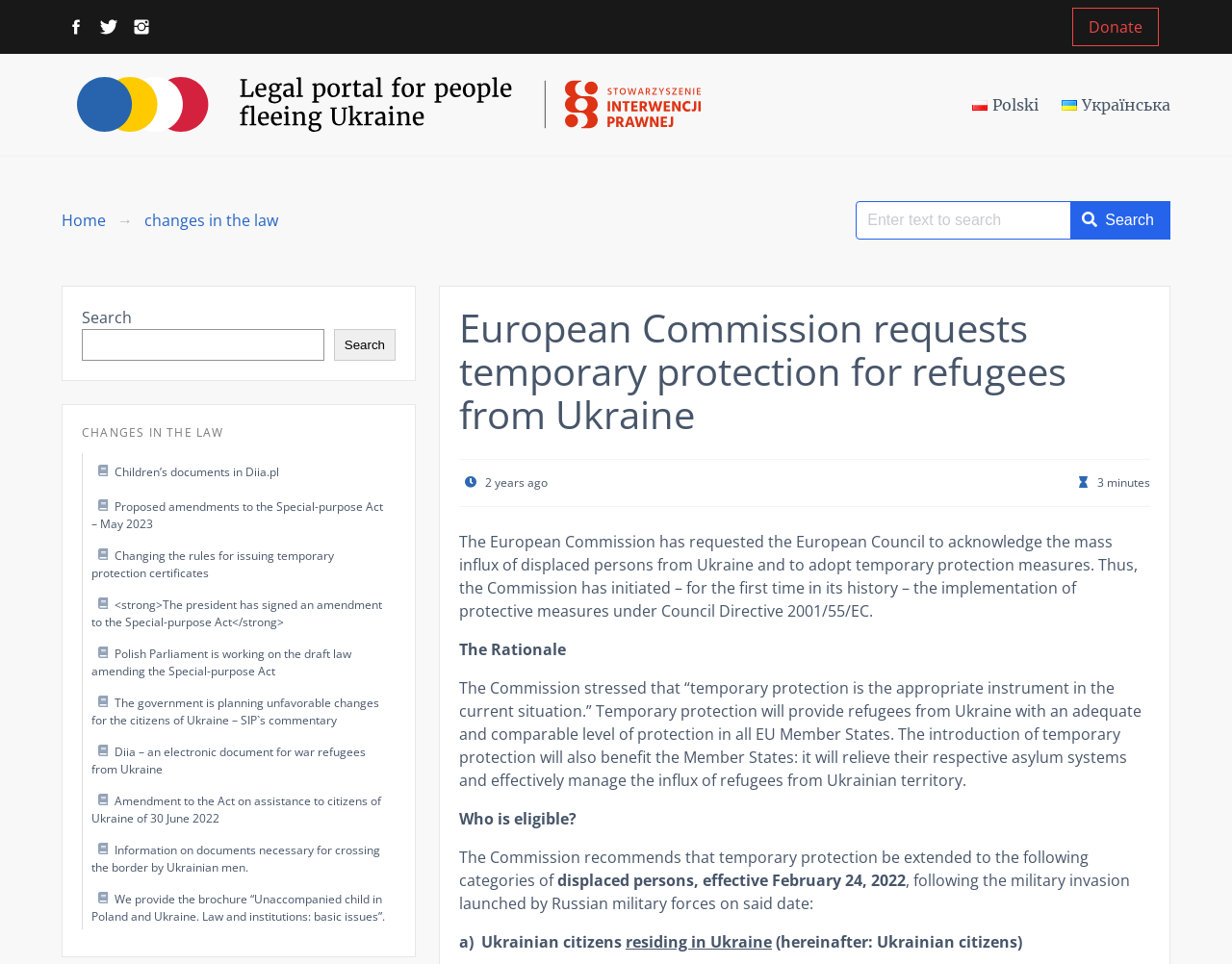Pinpoint the bounding box coordinates of the clickable element needed to complete the instruction: "Donate". The coordinates should be provided as four float numbers between 0 and 1: [left, top, right, bottom].

[0.87, 0.008, 0.941, 0.048]